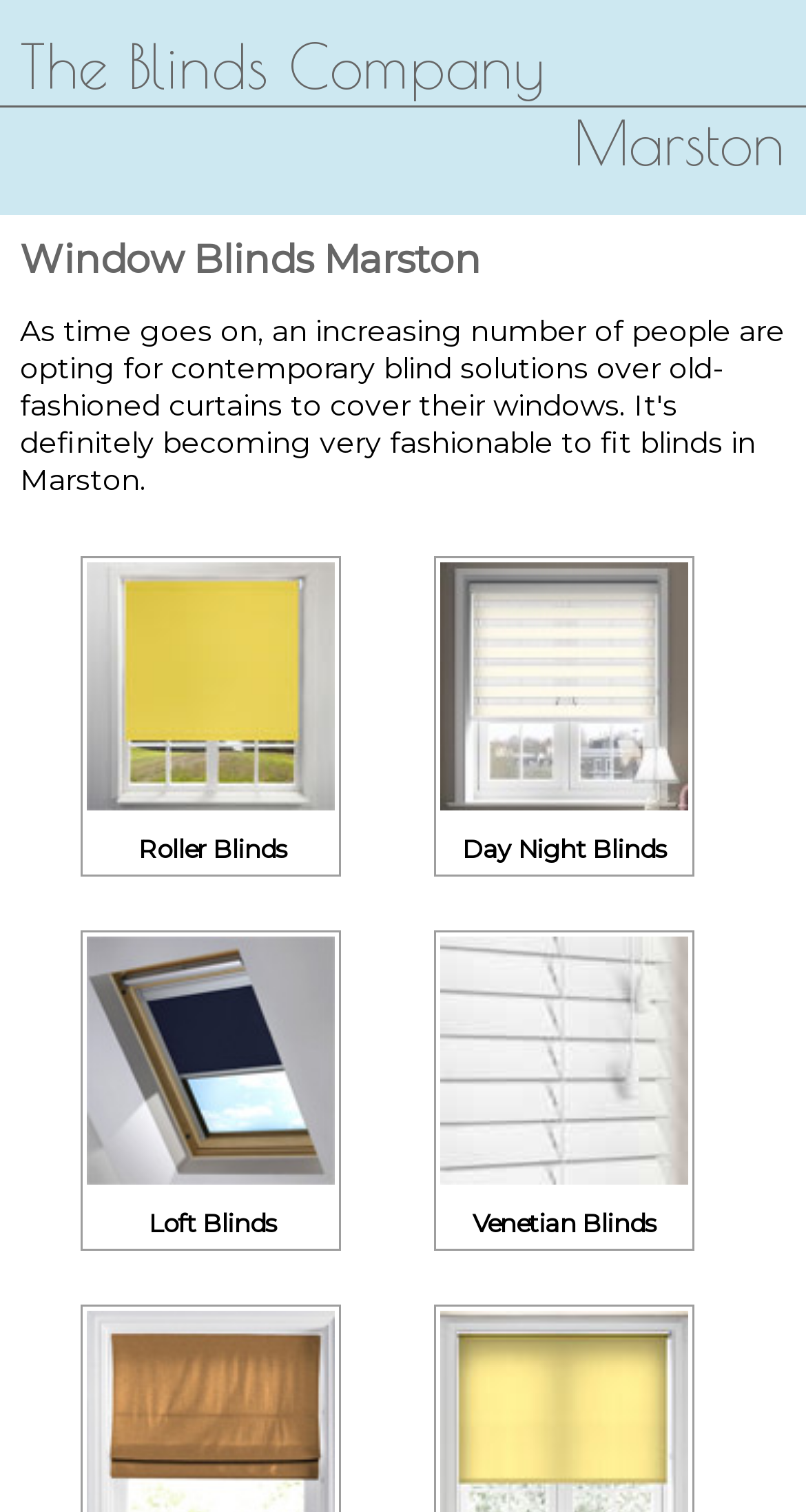Using the information shown in the image, answer the question with as much detail as possible: Are custom sizes available?

I inferred this from the meta description, which mentions 'available in custom sizes', indicating that the website offers blinds in custom sizes.